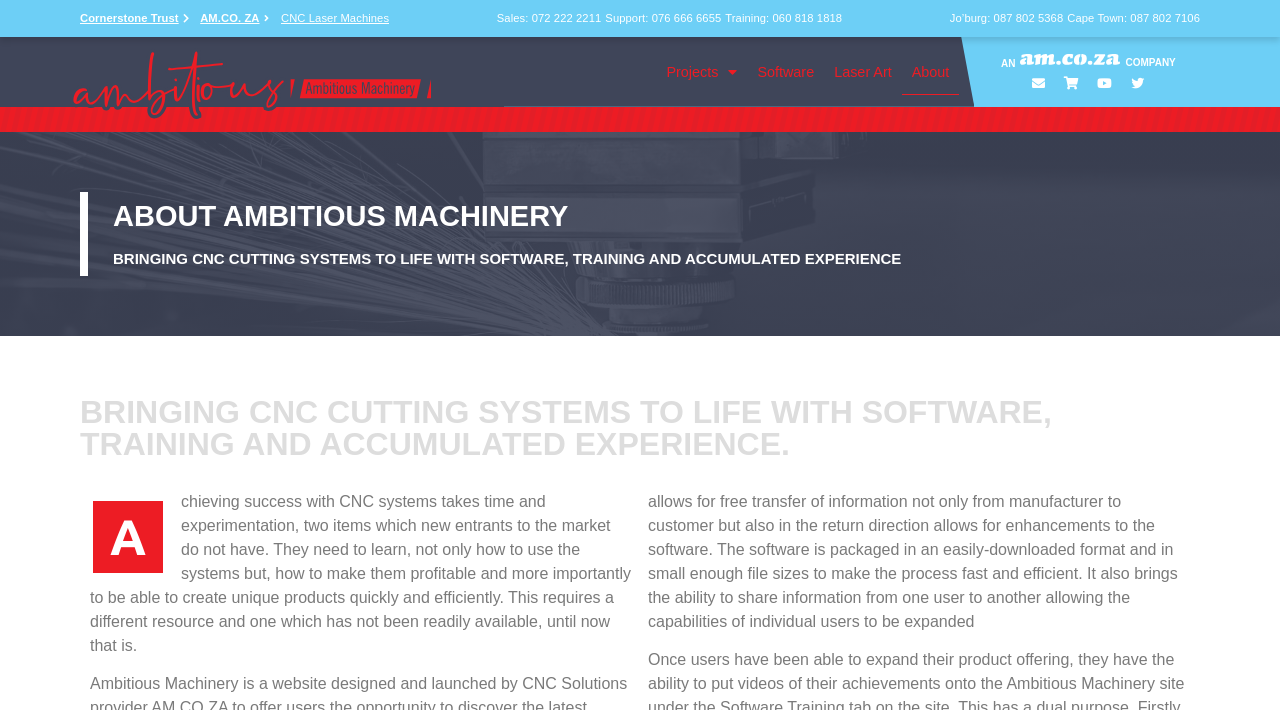Identify and extract the heading text of the webpage.

ABOUT AMBITIOUS MACHINERY